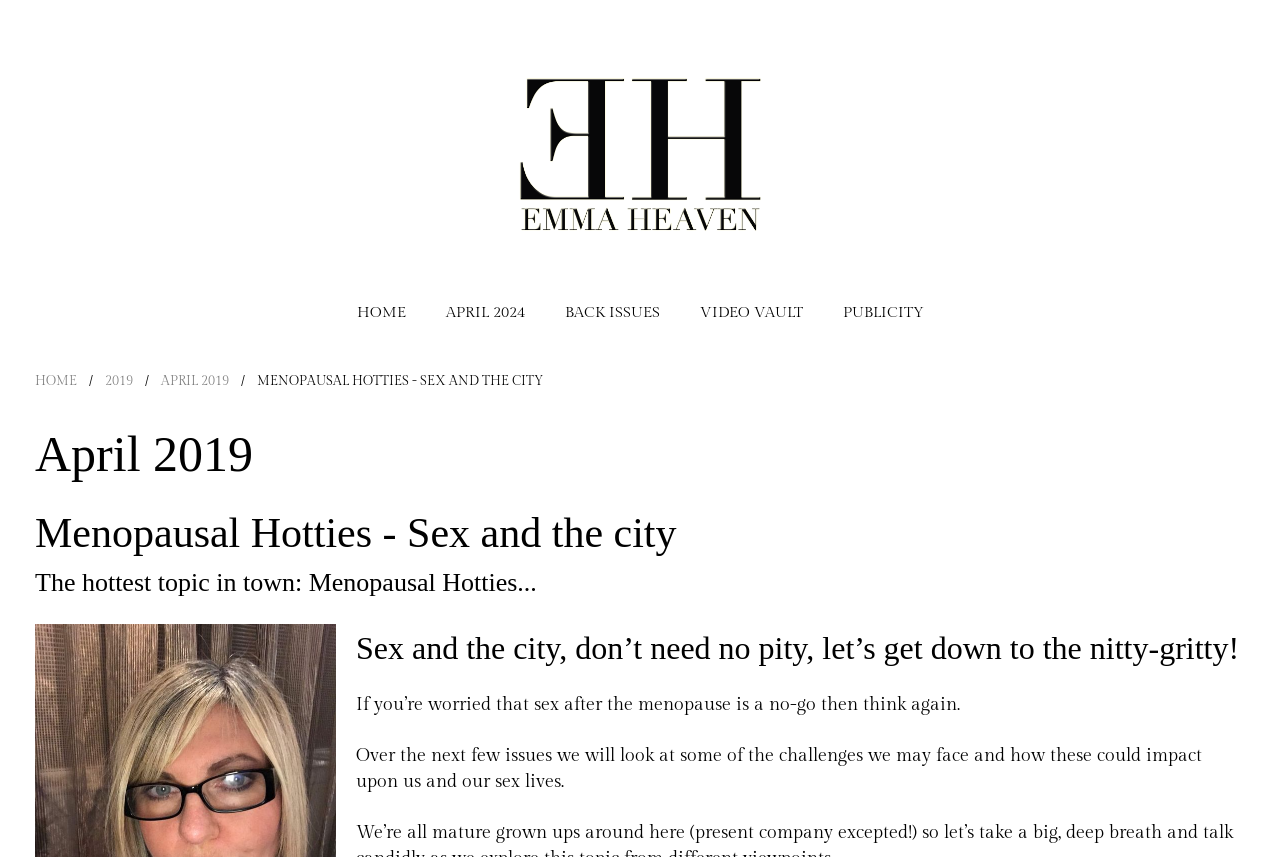What is the name of the online magazine?
From the screenshot, supply a one-word or short-phrase answer.

Menopausal Hotties